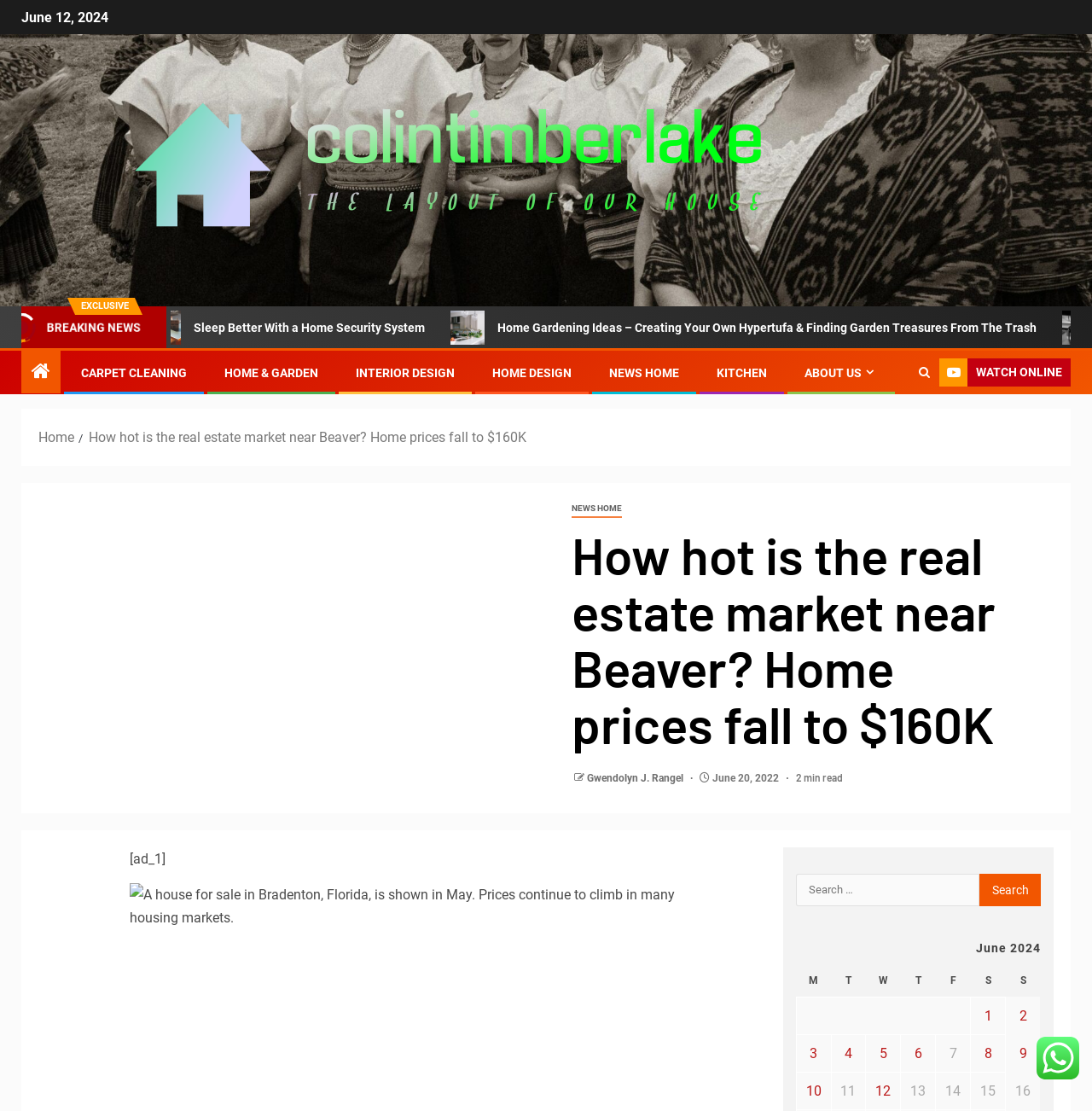Extract the main title from the webpage.

How hot is the real estate market near Beaver? Home prices fall to $160K